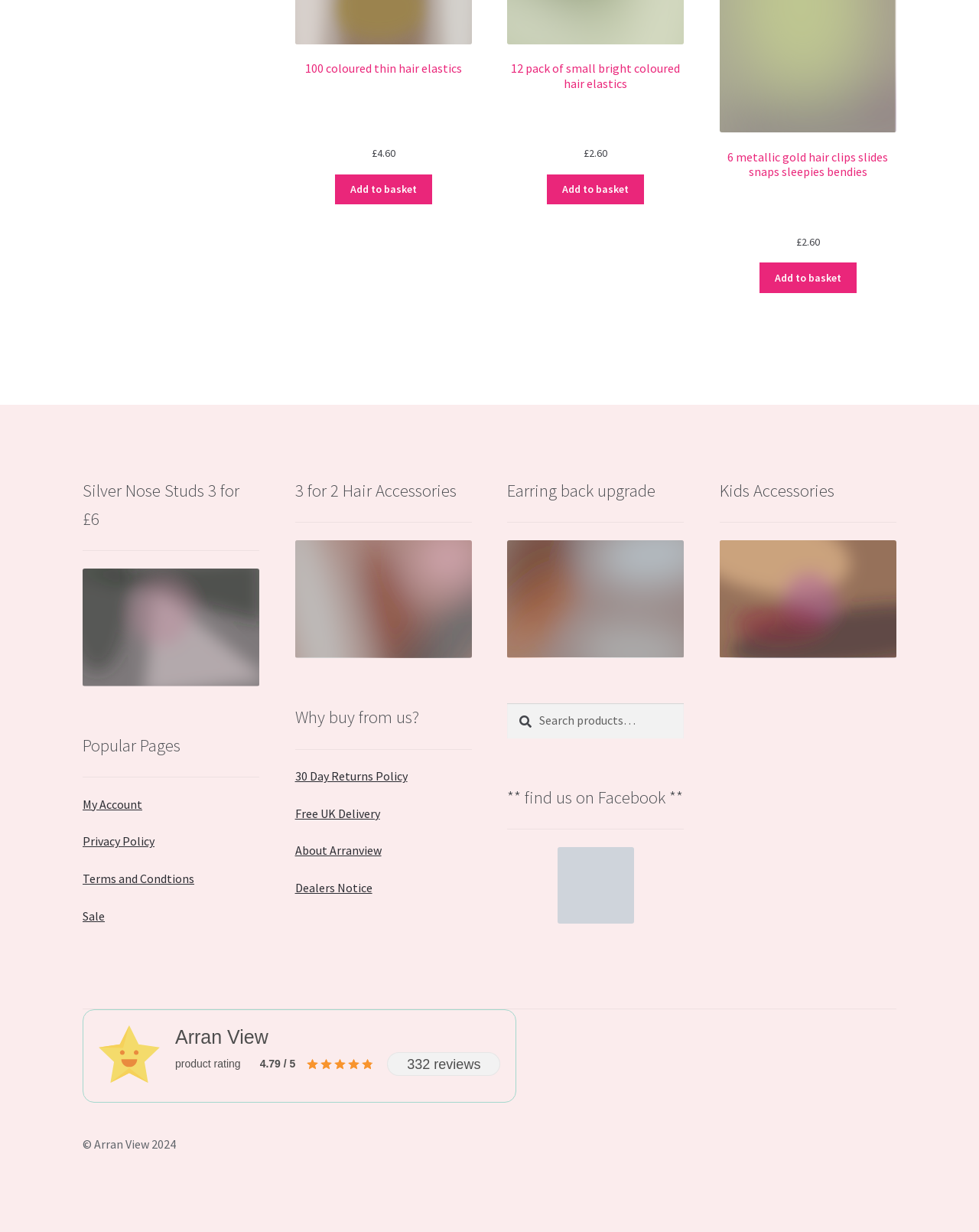Please specify the bounding box coordinates of the clickable section necessary to execute the following command: "View My Account".

[0.084, 0.647, 0.145, 0.659]